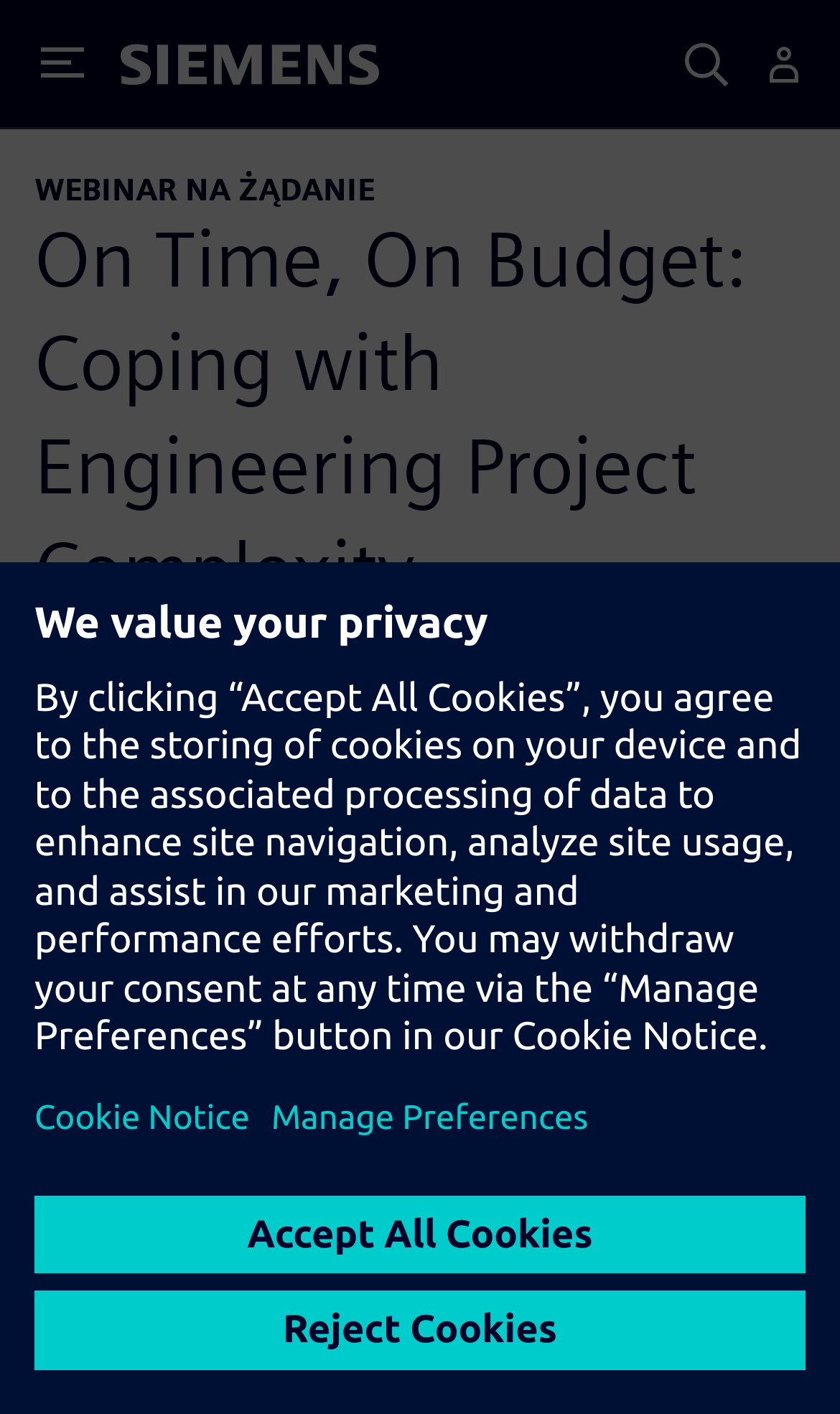What is the purpose of the 'Toggle Menu' button?
Your answer should be a single word or phrase derived from the screenshot.

To toggle the menu